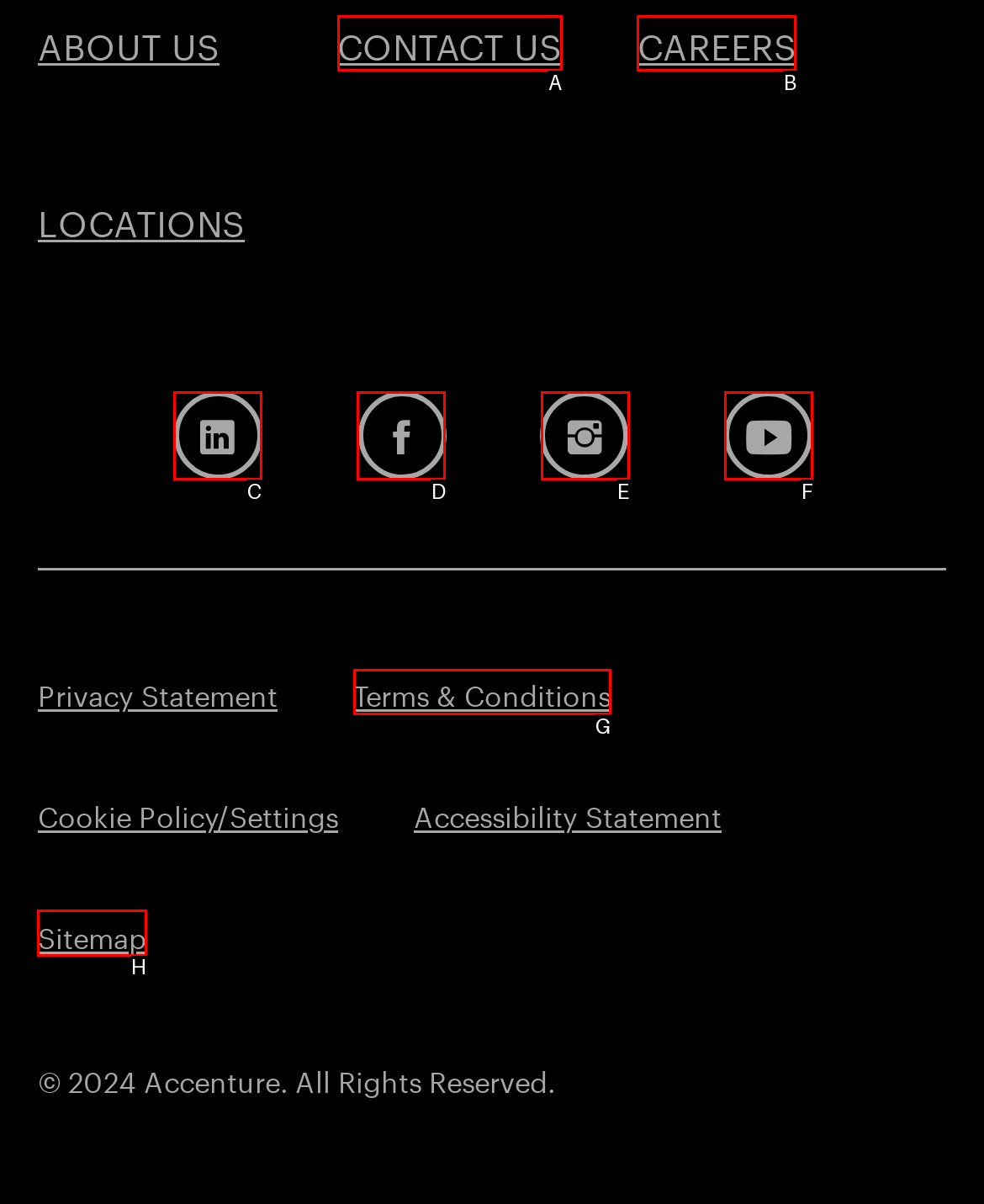Select the letter of the UI element that matches this task: access sitemap
Provide the answer as the letter of the correct choice.

H